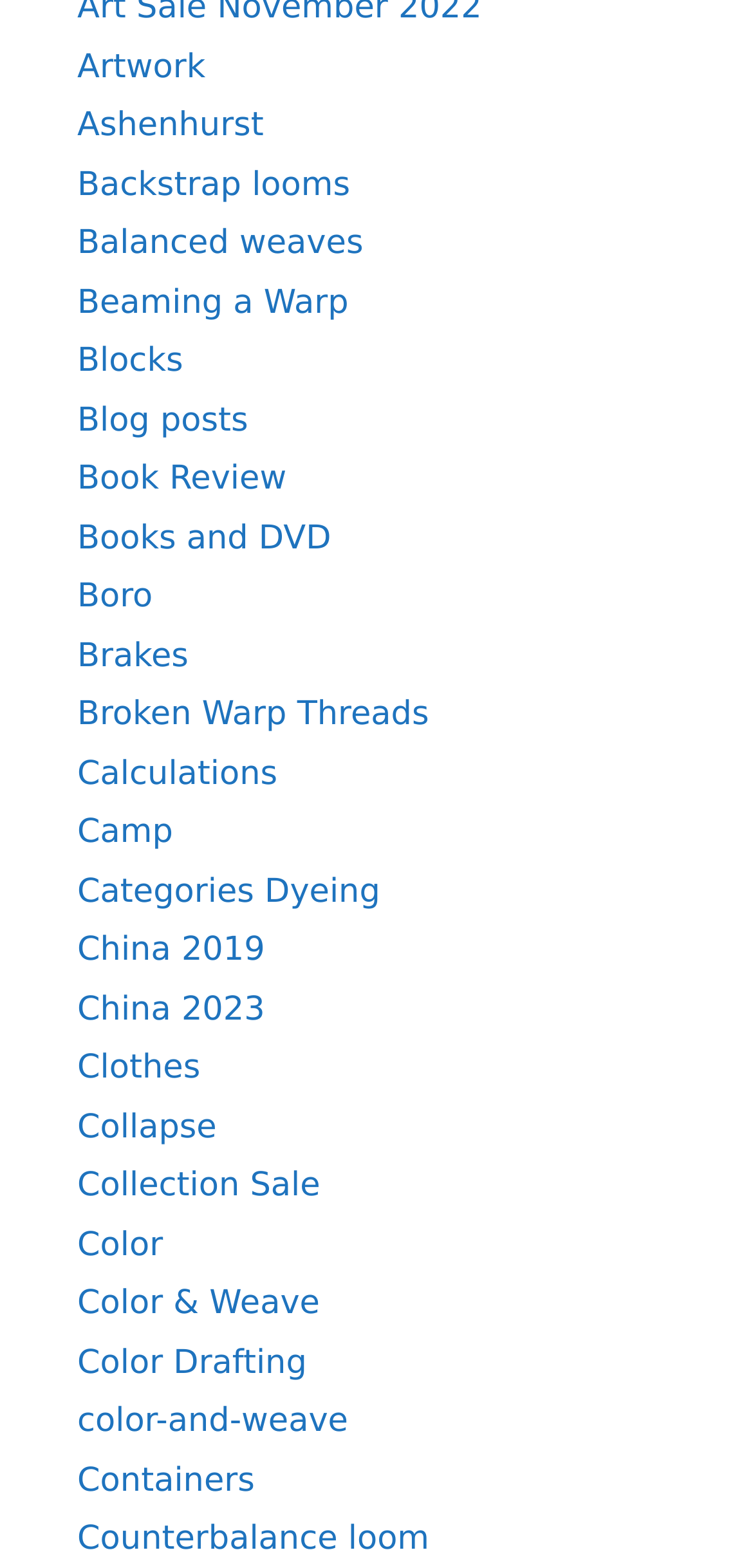Specify the bounding box coordinates of the element's area that should be clicked to execute the given instruction: "Explore the 'China 2019' section". The coordinates should be four float numbers between 0 and 1, i.e., [left, top, right, bottom].

[0.103, 0.594, 0.352, 0.618]